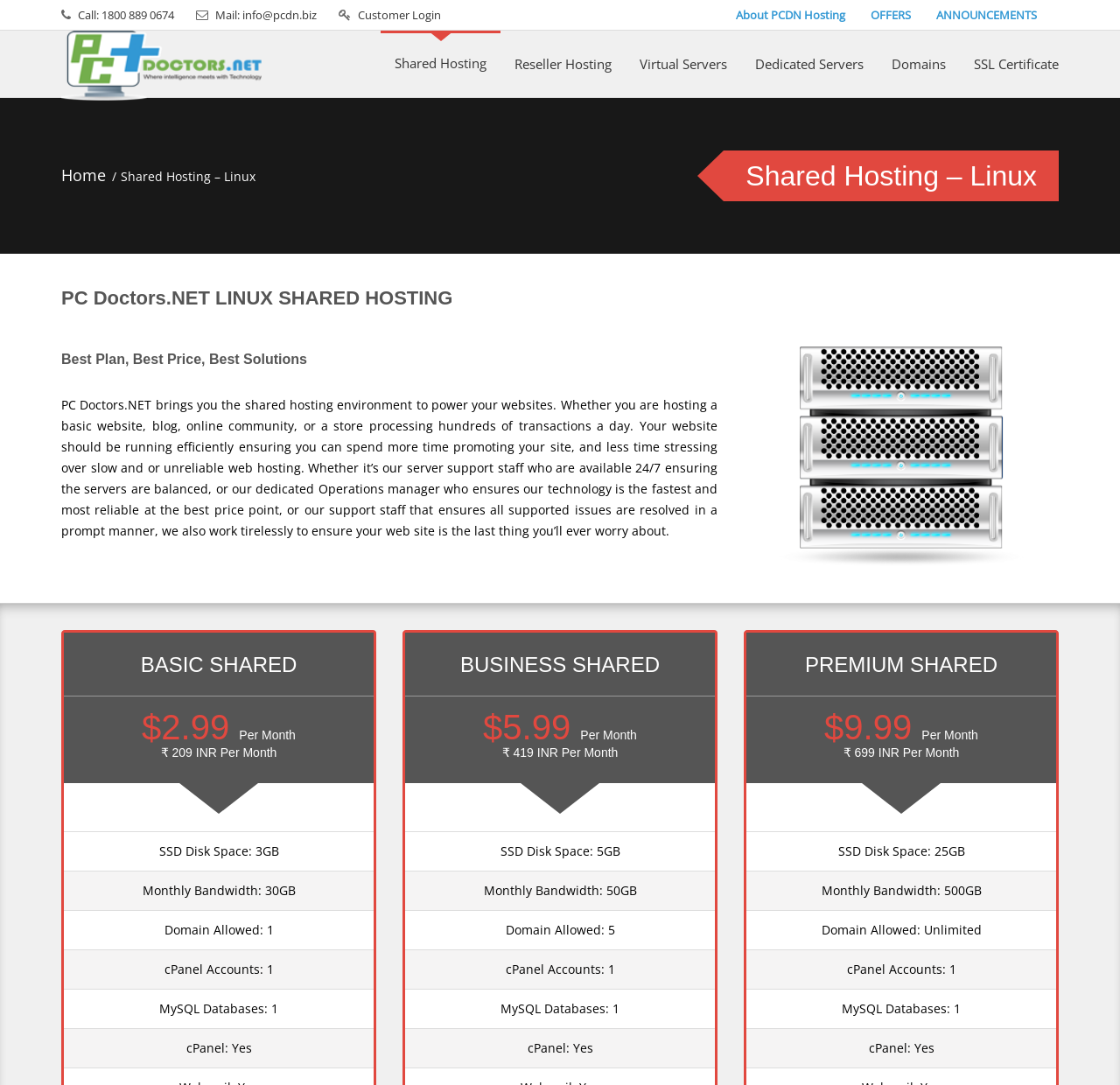Please determine the bounding box coordinates for the element that should be clicked to follow these instructions: "View shared hosting plans".

[0.34, 0.028, 0.447, 0.085]